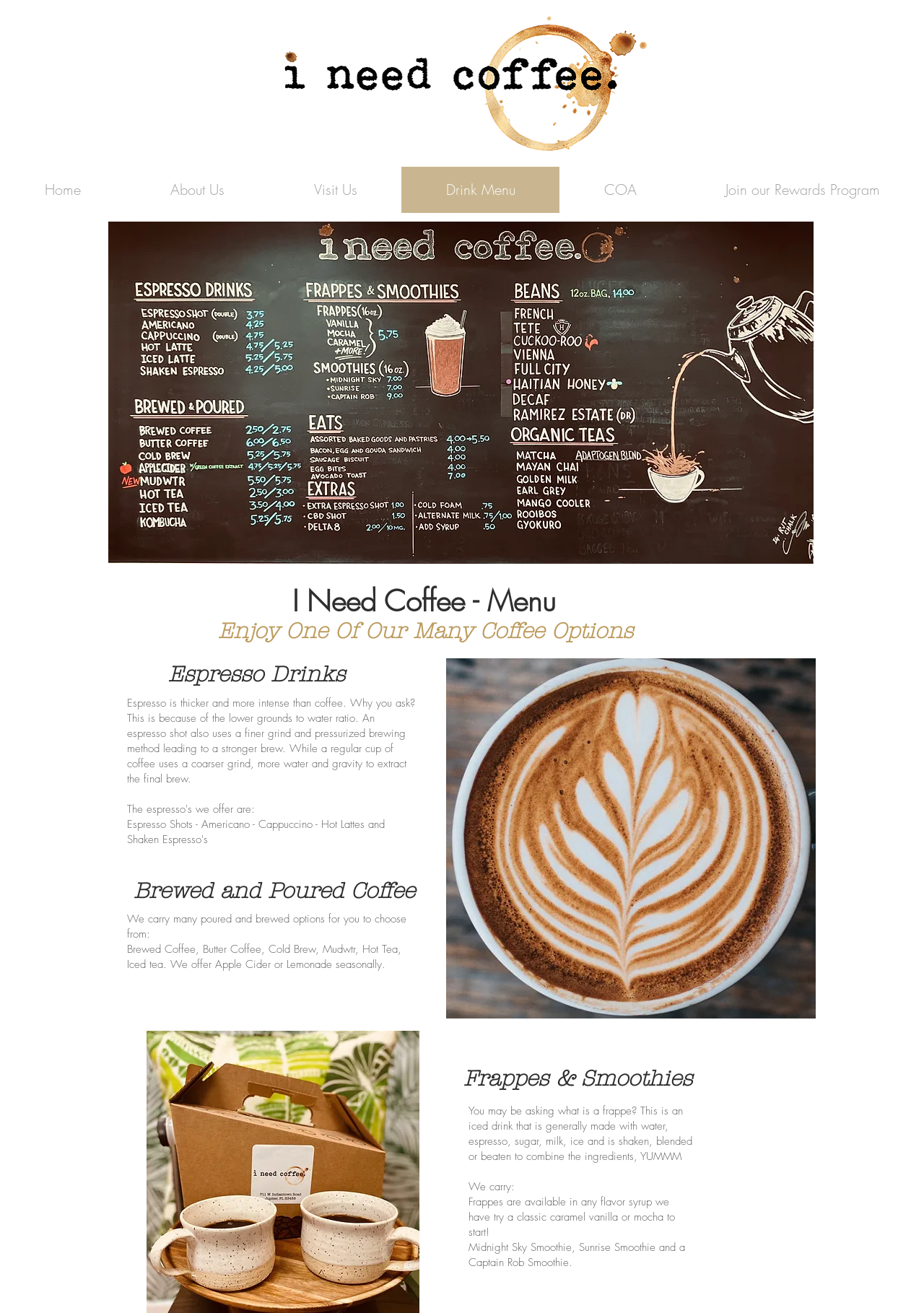Highlight the bounding box of the UI element that corresponds to this description: "Home".

[0.0, 0.127, 0.135, 0.162]